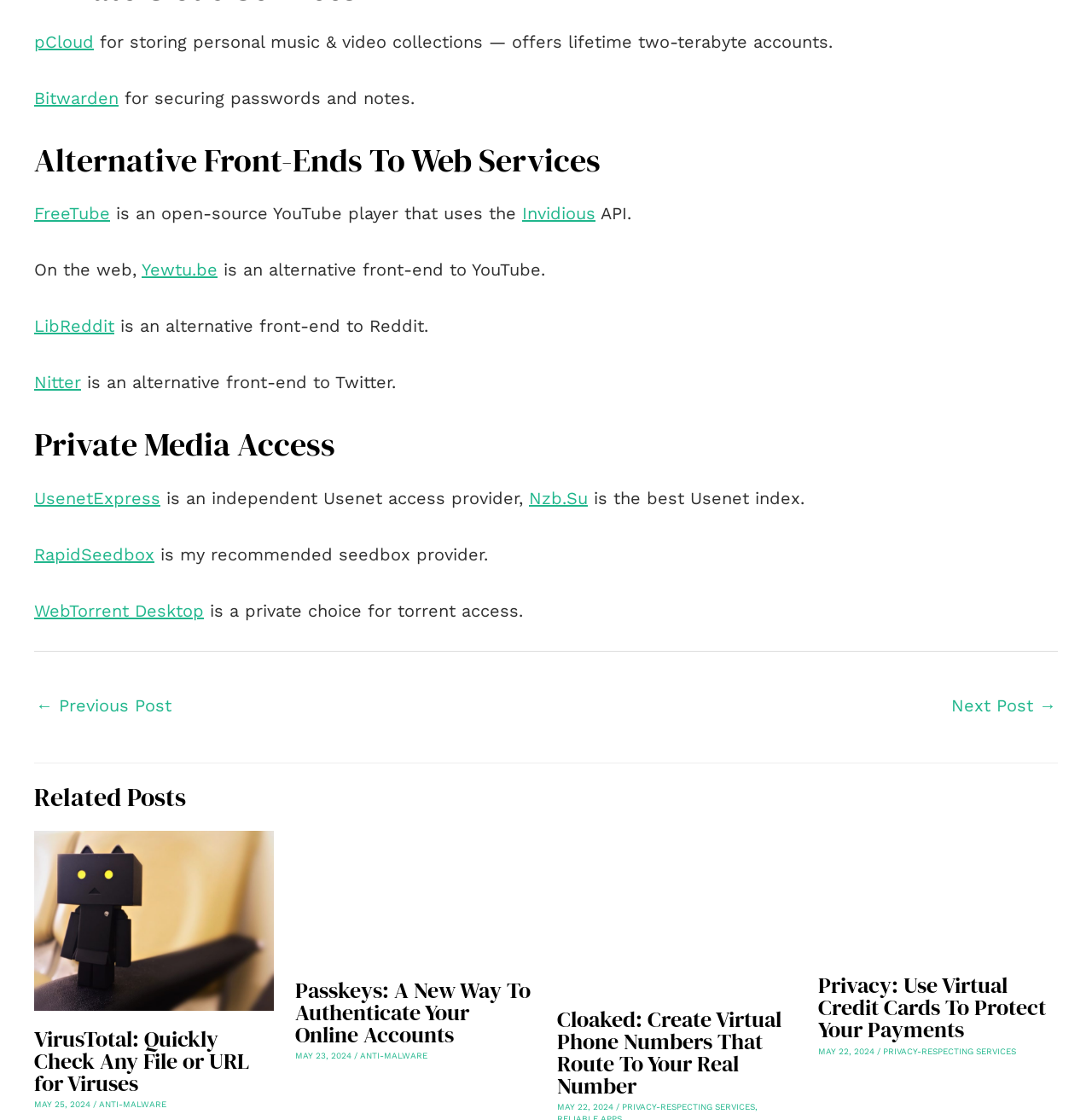Identify the bounding box coordinates of the clickable region required to complete the instruction: "Click on the 'Stick man' link". The coordinates should be given as four float numbers within the range of 0 and 1, i.e., [left, top, right, bottom].

None